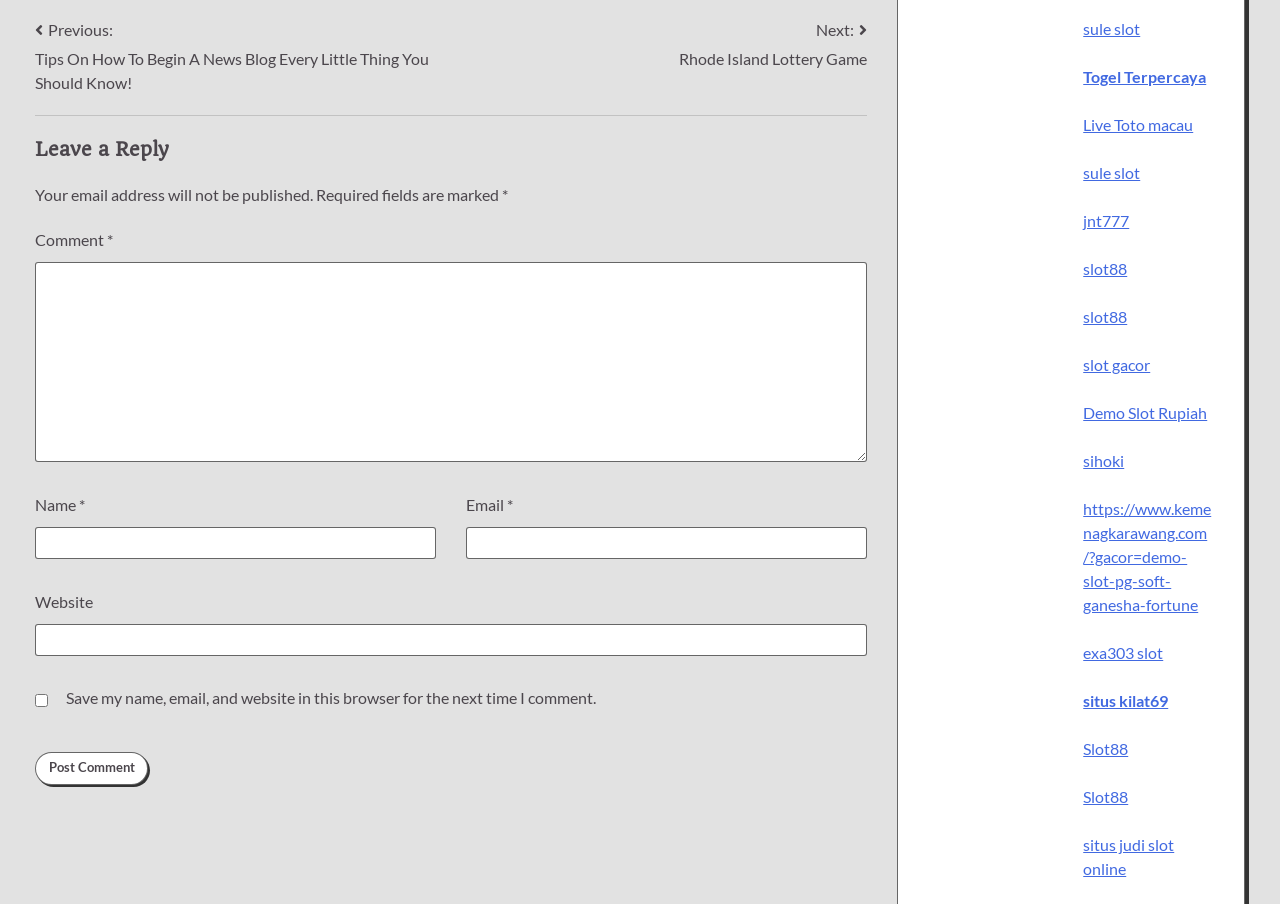Using the given description, provide the bounding box coordinates formatted as (top-left x, top-left y, bottom-right x, bottom-right y), with all values being floating point numbers between 0 and 1. Description: Togel Terpercaya

[0.846, 0.074, 0.942, 0.095]